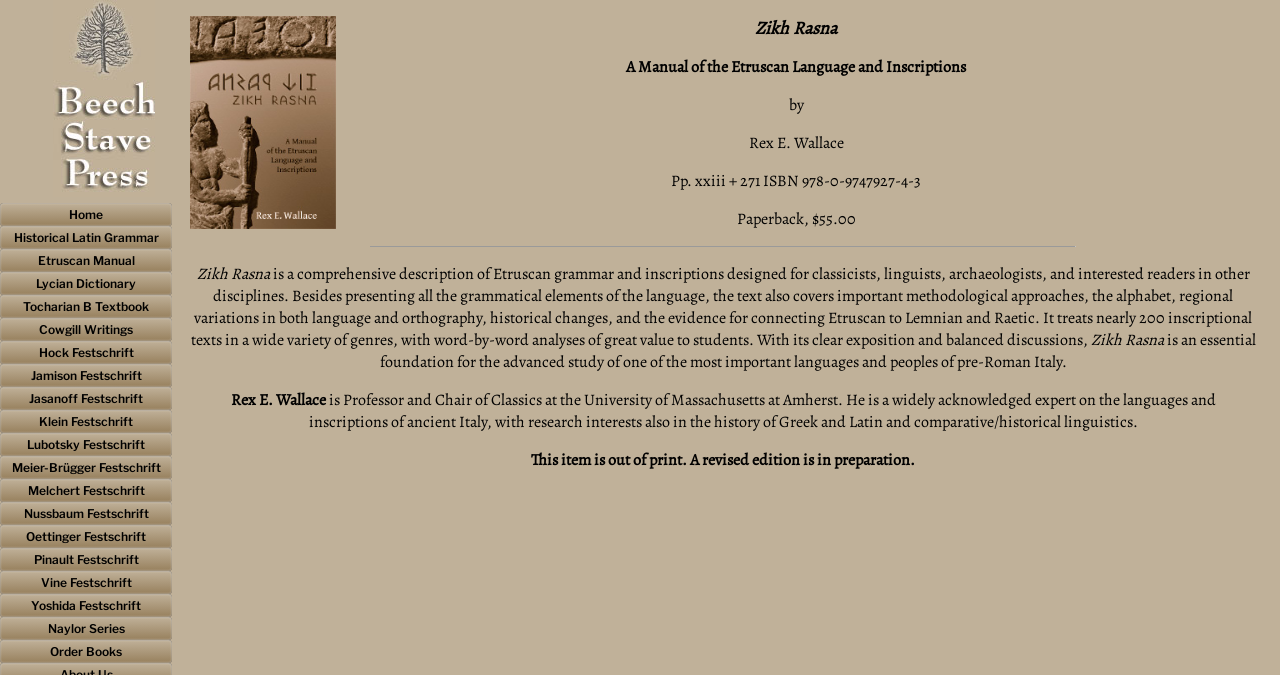Provide a thorough description of the webpage's content and layout.

The webpage is about a book titled "A Manual of the Etruscan Language and Inscriptions" by Rex E. Wallace. At the top left corner, there is a Beech Stave Press logo, an image. Below the logo, there are 19 links, including "Home", "Historical Latin Grammar", "Etruscan Manual", and others, which are aligned horizontally and take up a significant portion of the top section of the page.

On the right side of the top section, there are two lines of text: "Zikh Rasna" and the title of the book, "A Manual of the Etruscan Language and Inscriptions", which is written by Rex E. Wallace. Below these lines, there is a description of the book, including its page count, ISBN, and price.

Below the description, there is a horizontal separator line. Underneath the separator, there is another instance of "Zikh Rasna", followed by a comprehensive description of the book's content, which covers Etruscan grammar, inscriptions, and its relevance to various disciplines. The text also highlights the book's unique features, such as its treatment of nearly 200 inscriptional texts.

Further down, there is a statement emphasizing the book's importance for advanced study, followed by a brief biography of the author, Rex E. Wallace, which includes his academic position and research interests. Finally, there is a note at the bottom indicating that the book is out of print, but a revised edition is in preparation.